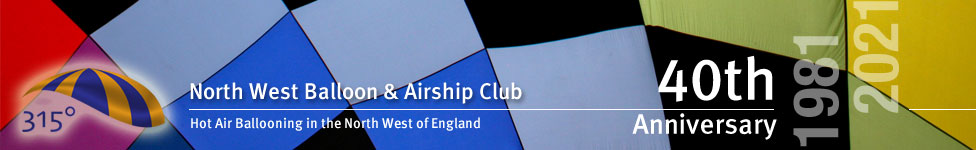In what year was the club established?
Using the image, provide a detailed and thorough answer to the question.

The banner marks a significant milestone since the club's inception in 1981, which is mentioned in the caption as the year the club was established.